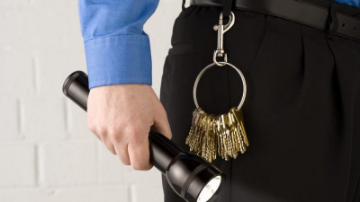Create a detailed narrative of what is happening in the image.

The image features a close-up of a person holding a flashlight in their left hand, while their right hand is positioned near a belt where a keyring with golden tassels is attached. The individual is dressed in a blue long-sleeved shirt and black pants, suggesting a uniformed or professional appearance. This setup may imply a context related to security or maintenance services, where being equipped with essential tools, like a flashlight and keys, is crucial for effectively carrying out tasks, particularly in low-light conditions. The background is simple, featuring a light-colored wall that provides a neutral backdrop for the foreground elements.